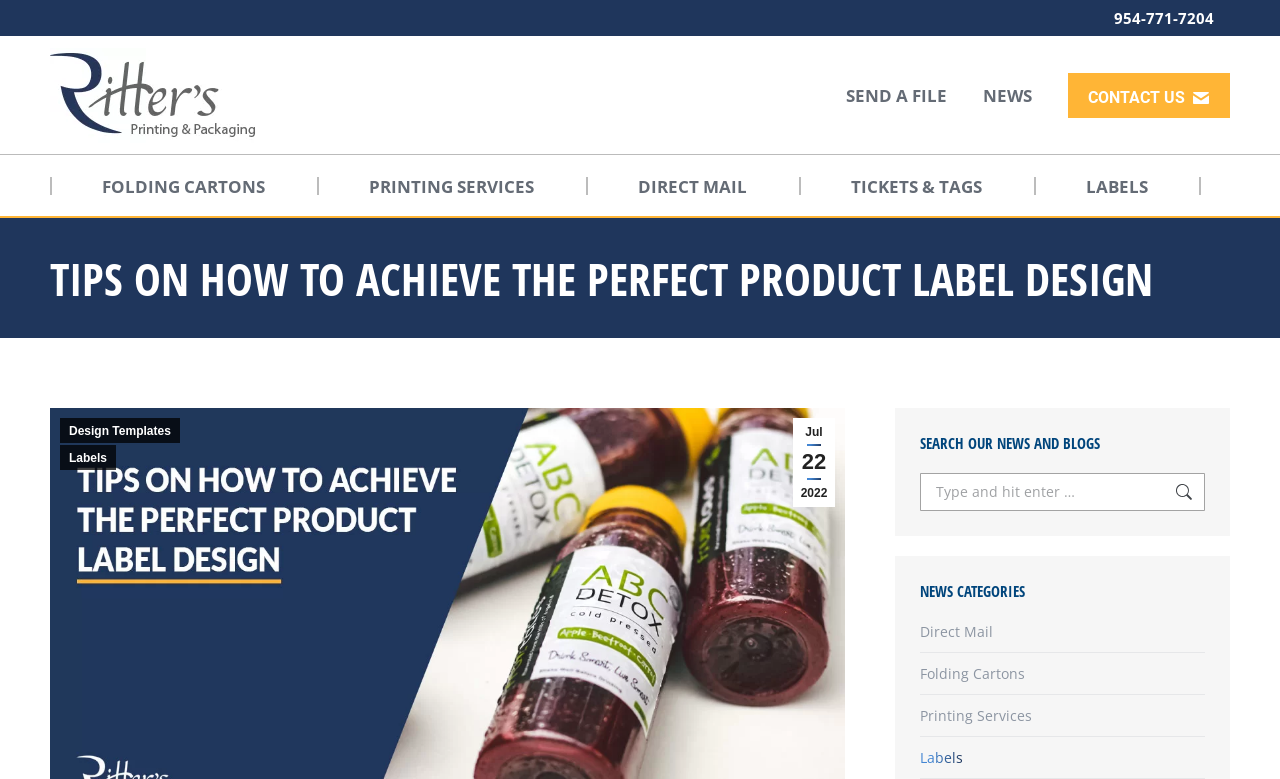Is there a search function on the webpage?
Using the image, give a concise answer in the form of a single word or short phrase.

Yes